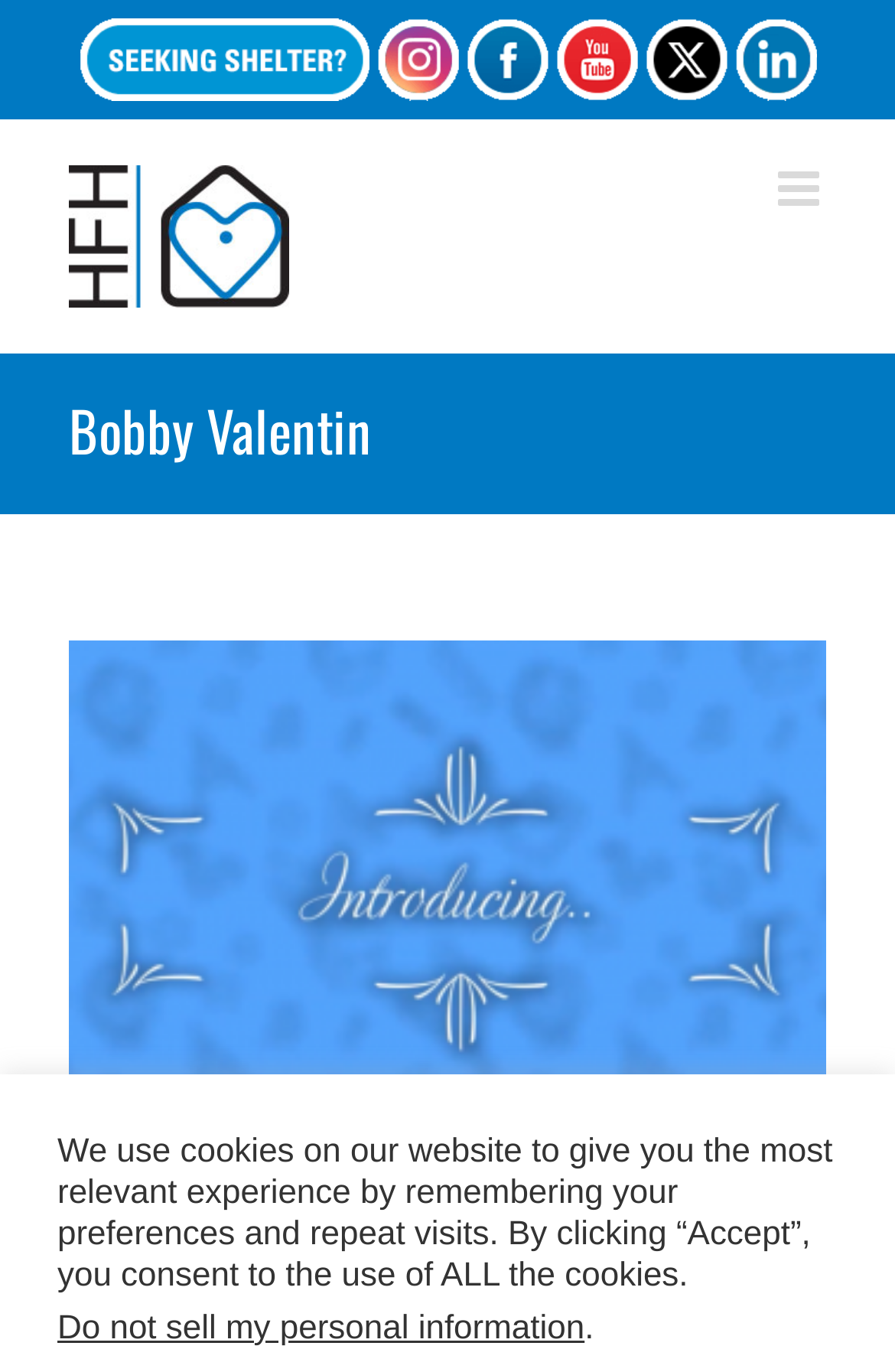Identify the bounding box for the described UI element: "Seeking Shelter".

[0.088, 0.013, 0.412, 0.074]